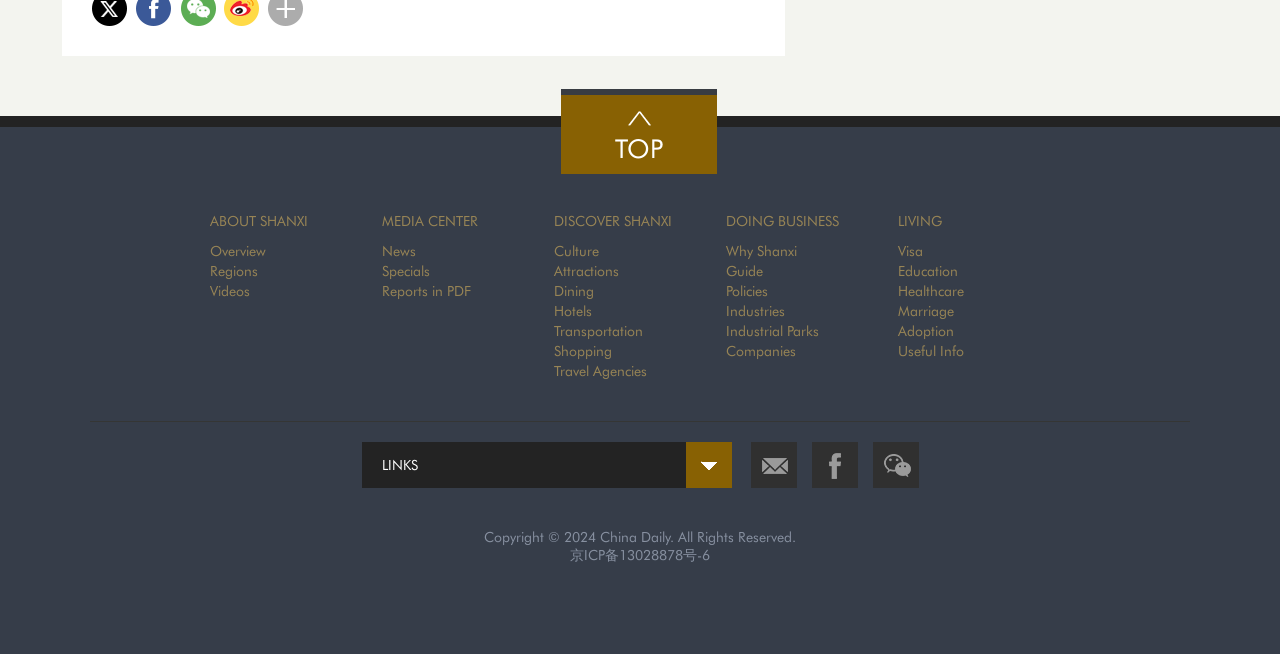Indicate the bounding box coordinates of the clickable region to achieve the following instruction: "Click on ABOUT SHANXI."

[0.164, 0.326, 0.241, 0.35]